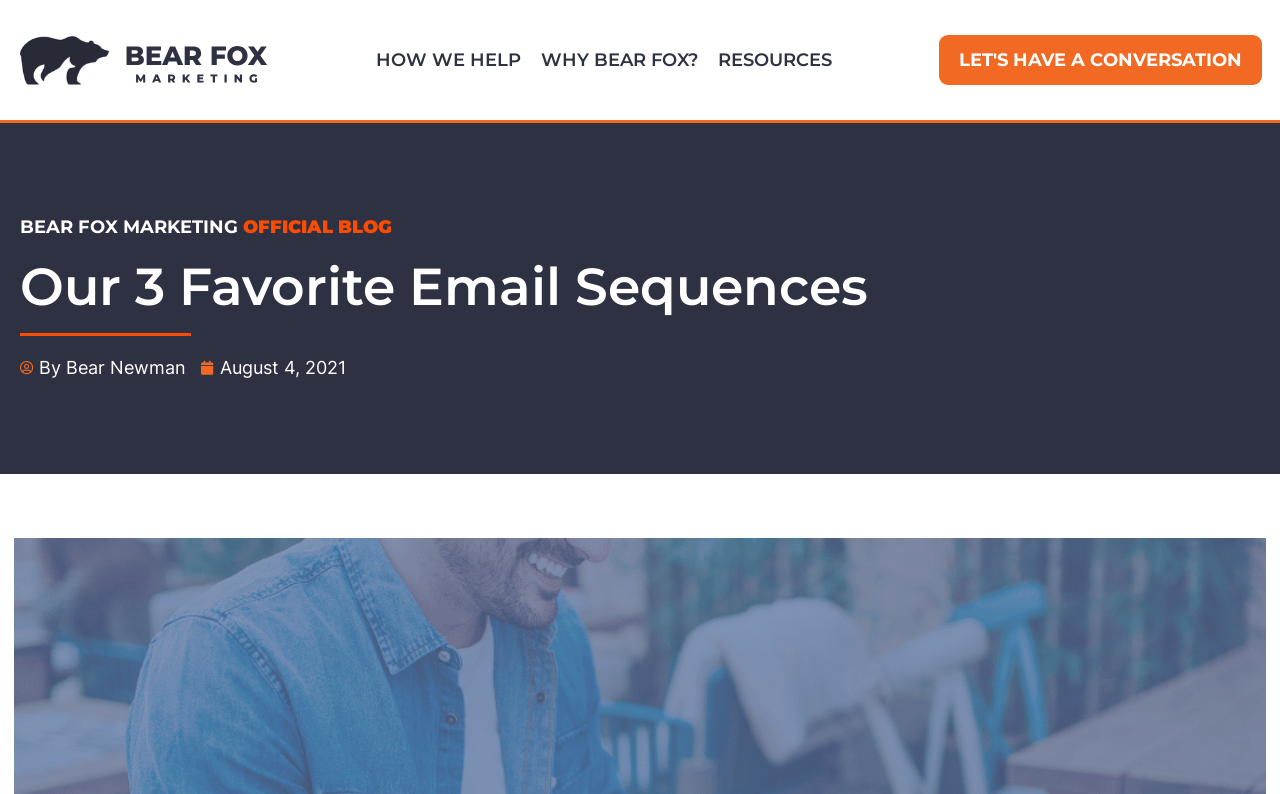Given the description "Resources", determine the bounding box of the corresponding UI element.

[0.553, 0.054, 0.657, 0.097]